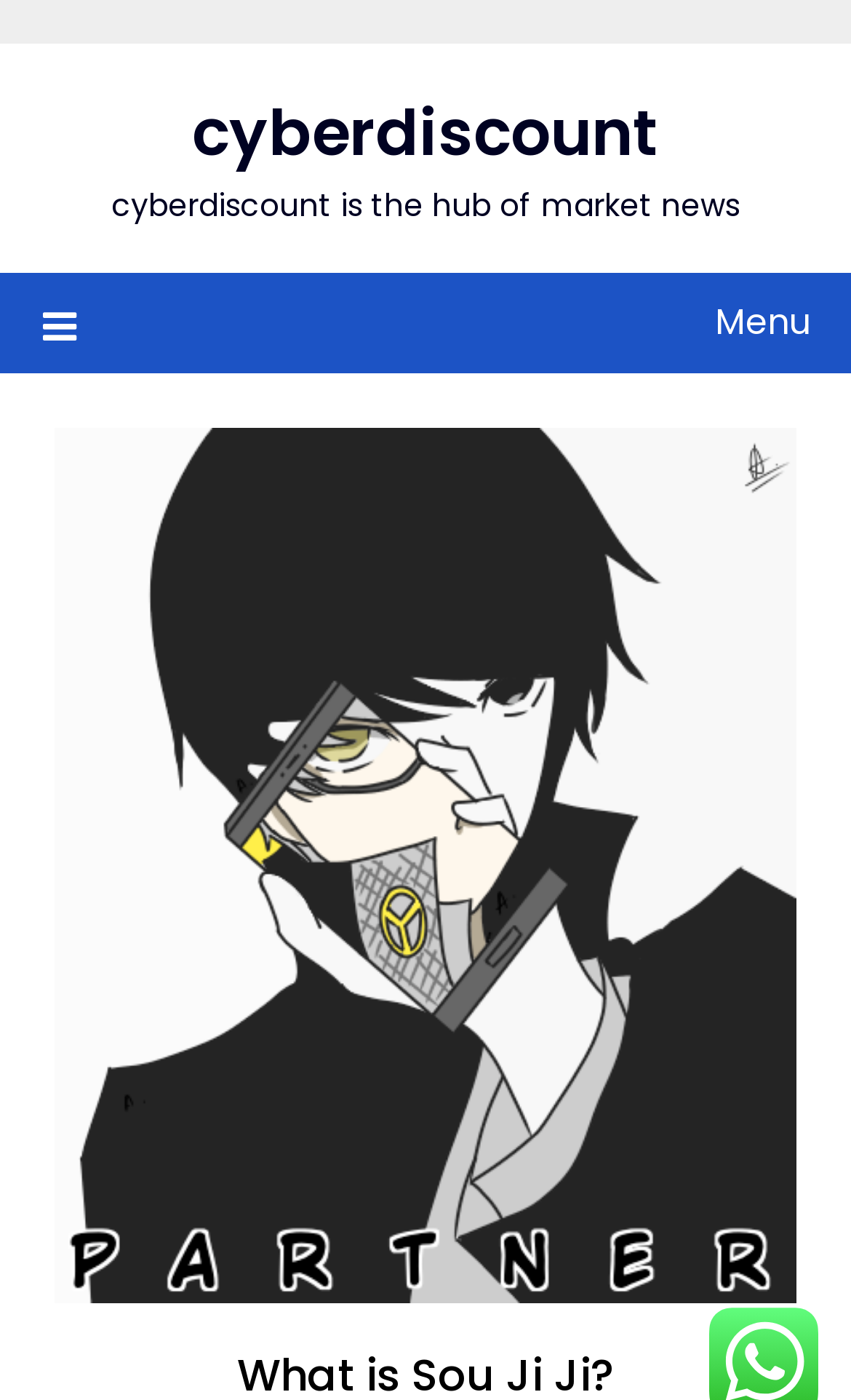Please extract and provide the main headline of the webpage.

What is Sou Ji Ji?